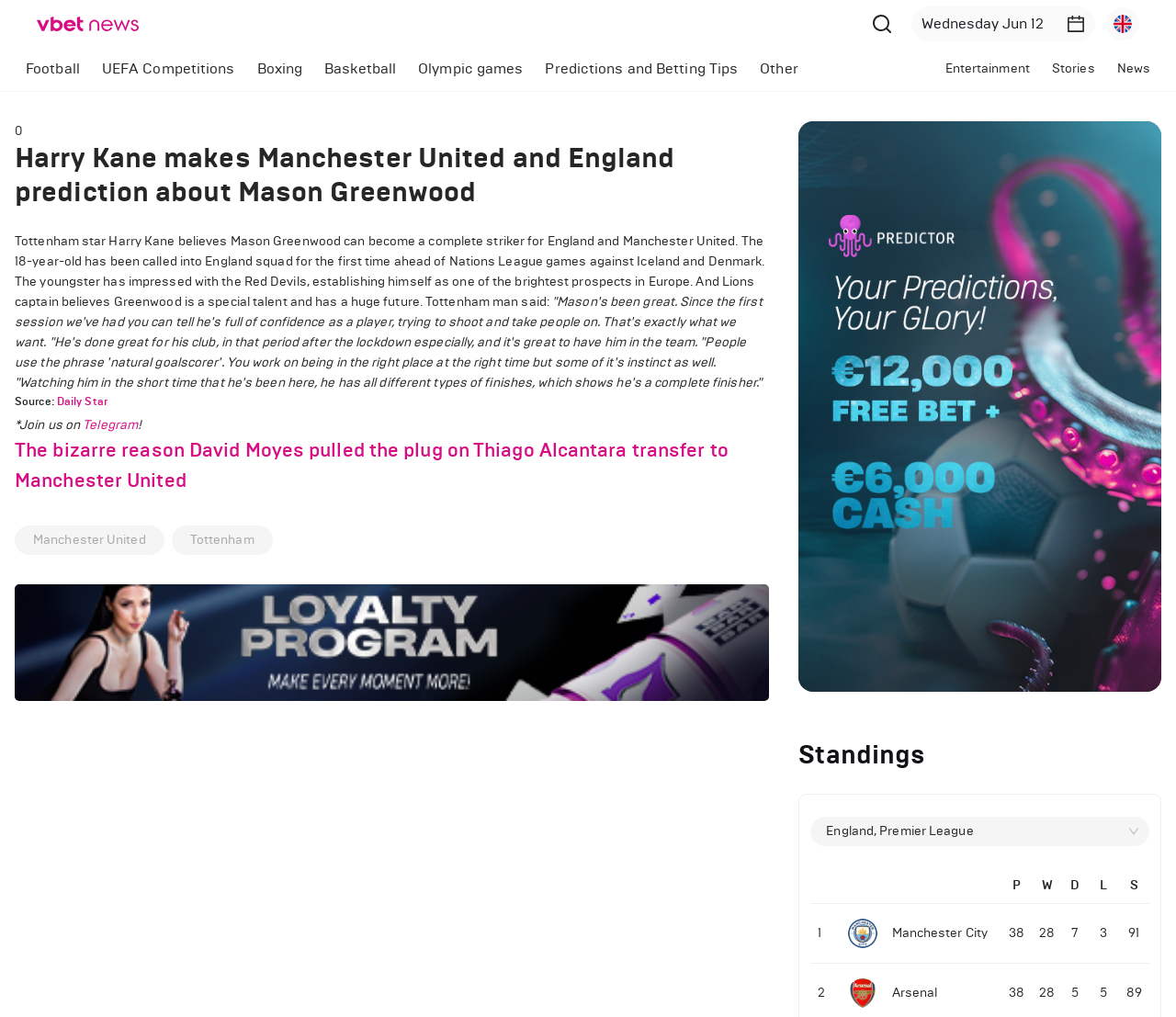How many columns are in the league standings table?
Based on the image, answer the question with as much detail as possible.

I found a table element with a bounding box coordinate of [0.689, 0.854, 0.977, 0.889]. Upon examining the table, I counted 6 column headers, including 'P', 'W', 'D', 'L', and 'S'.